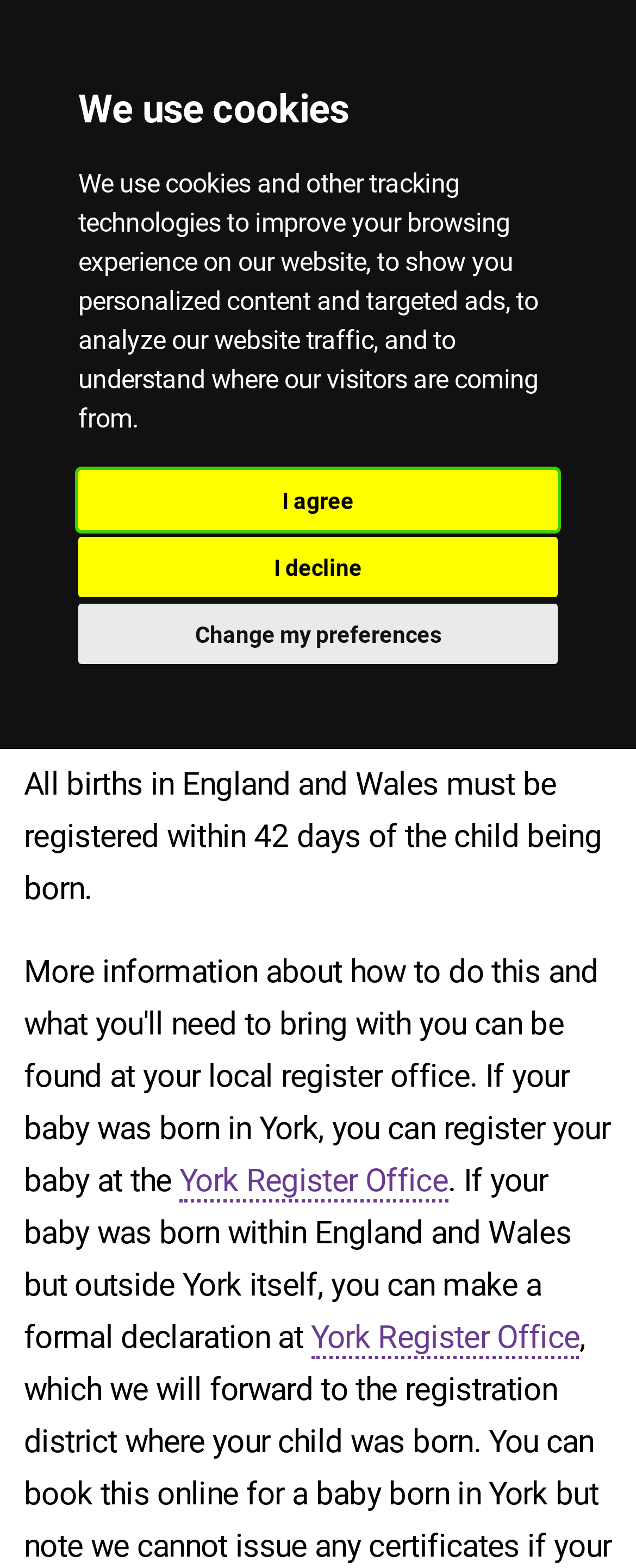Based on the element description: "I decline", identify the bounding box coordinates for this UI element. The coordinates must be four float numbers between 0 and 1, listed as [left, top, right, bottom].

[0.123, 0.342, 0.877, 0.381]